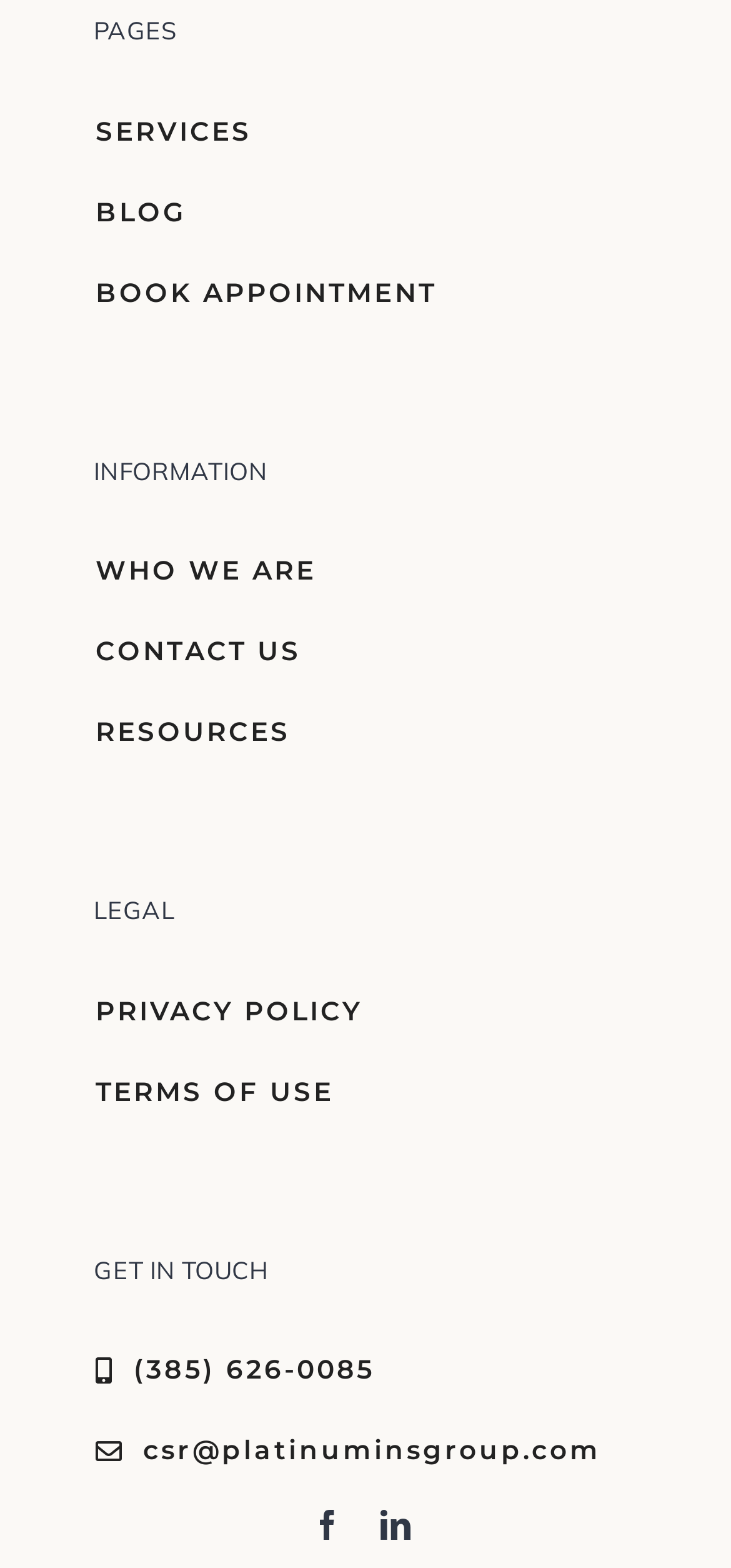Identify the bounding box for the UI element described as: "Who We Are". Ensure the coordinates are four float numbers between 0 and 1, formatted as [left, top, right, bottom].

[0.056, 0.339, 0.507, 0.39]